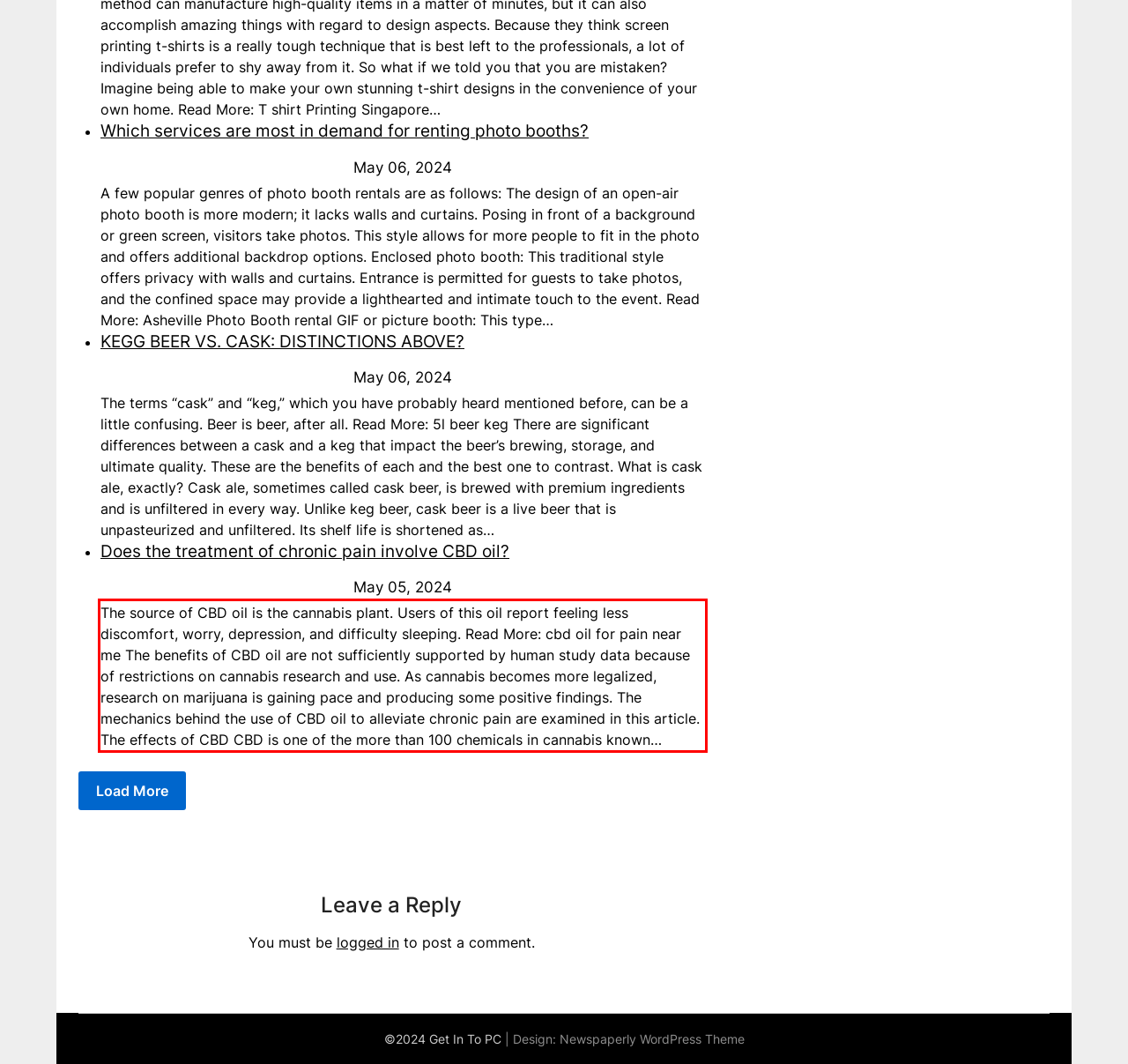Your task is to recognize and extract the text content from the UI element enclosed in the red bounding box on the webpage screenshot.

The source of CBD oil is the cannabis plant. Users of this oil report feeling less discomfort, worry, depression, and difficulty sleeping. Read More: cbd oil for pain near me The benefits of CBD oil are not sufficiently supported by human study data because of restrictions on cannabis research and use. As cannabis becomes more legalized, research on marijuana is gaining pace and producing some positive findings. The mechanics behind the use of CBD oil to alleviate chronic pain are examined in this article. The effects of CBD CBD is one of the more than 100 chemicals in cannabis known…